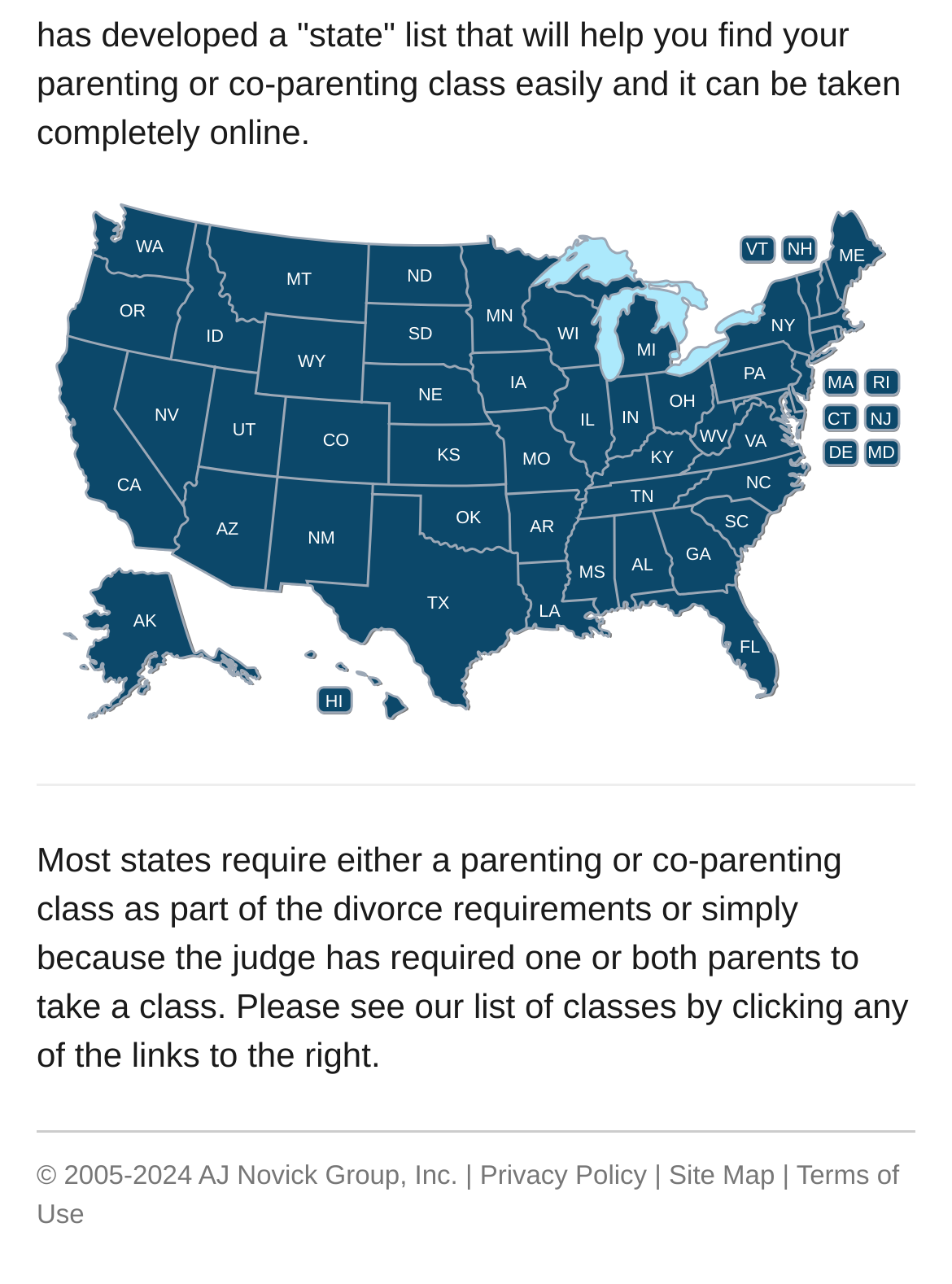Please provide the bounding box coordinates for the UI element as described: "Terms of Use". The coordinates must be four floats between 0 and 1, represented as [left, top, right, bottom].

[0.038, 0.905, 0.945, 0.957]